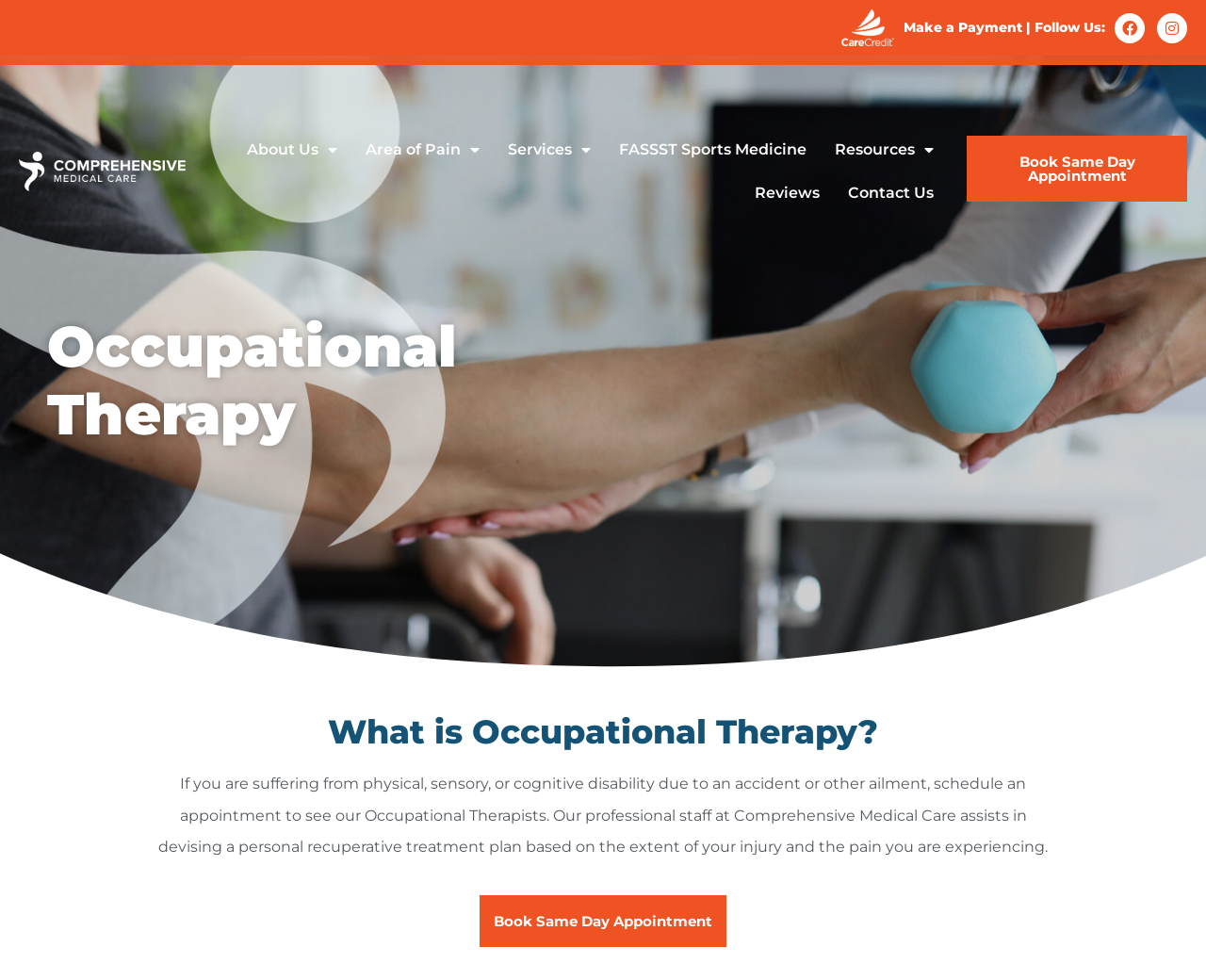Locate the bounding box coordinates of the area to click to fulfill this instruction: "Make a payment". The bounding box should be presented as four float numbers between 0 and 1, in the order [left, top, right, bottom].

[0.749, 0.019, 0.854, 0.037]